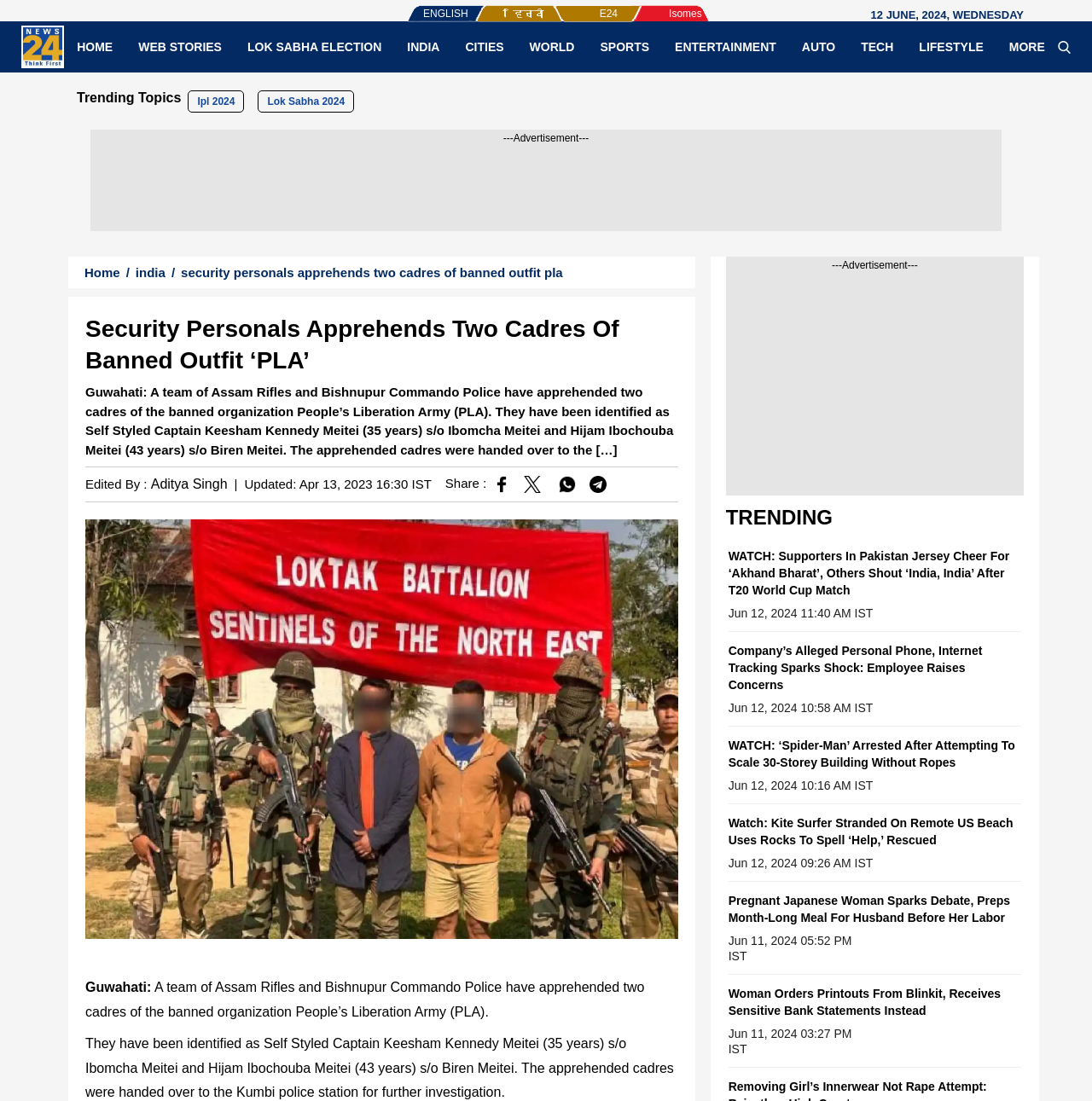Using the element description: "World", determine the bounding box coordinates for the specified UI element. The coordinates should be four float numbers between 0 and 1, [left, top, right, bottom].

[0.473, 0.035, 0.538, 0.05]